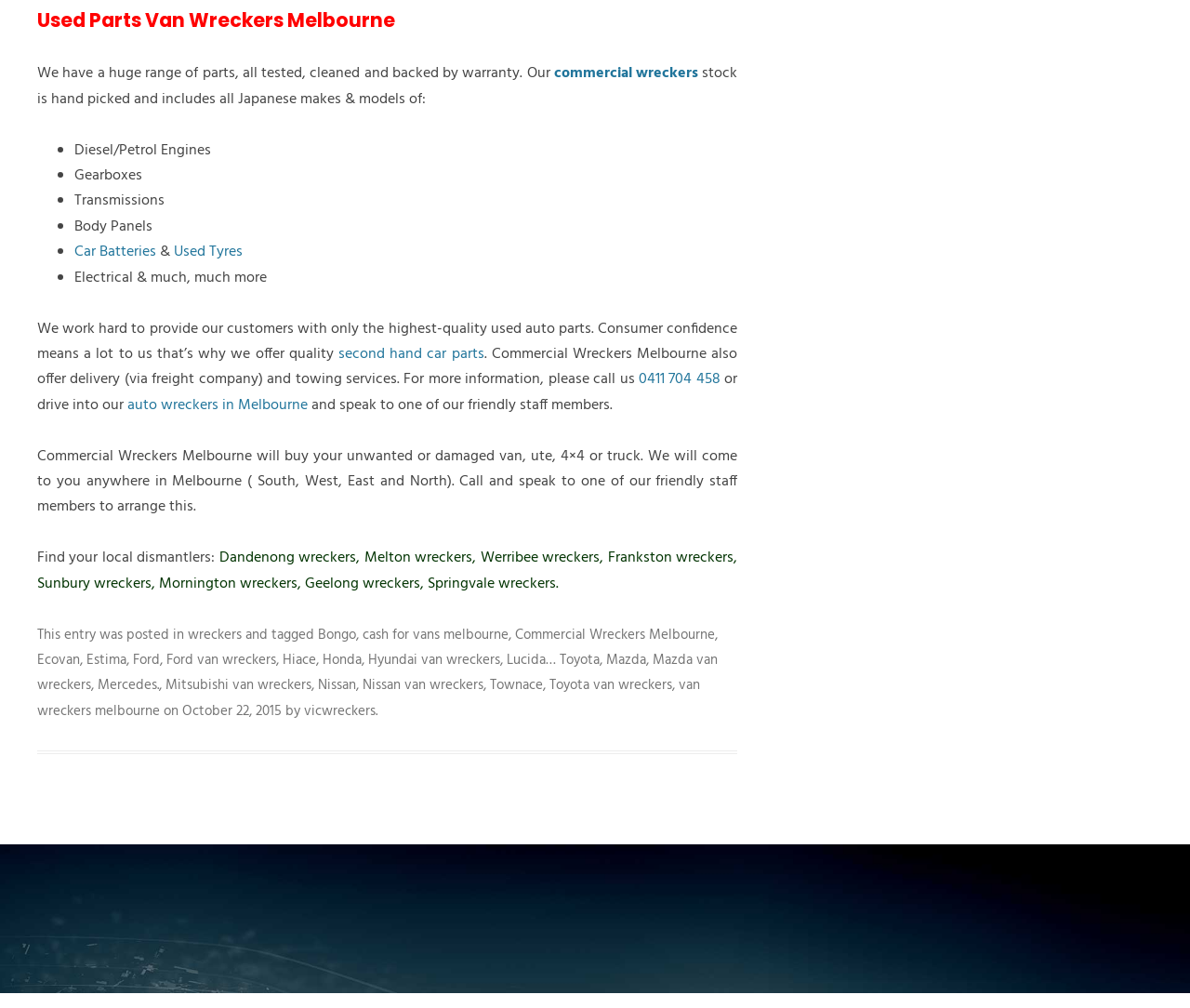Where can customers find Commercial Wreckers Melbourne?
Carefully analyze the image and provide a detailed answer to the question.

The webpage indicates that Commercial Wreckers Melbourne is located in Melbourne, and they also provide services to surrounding areas, including South, West, East, and North Melbourne.